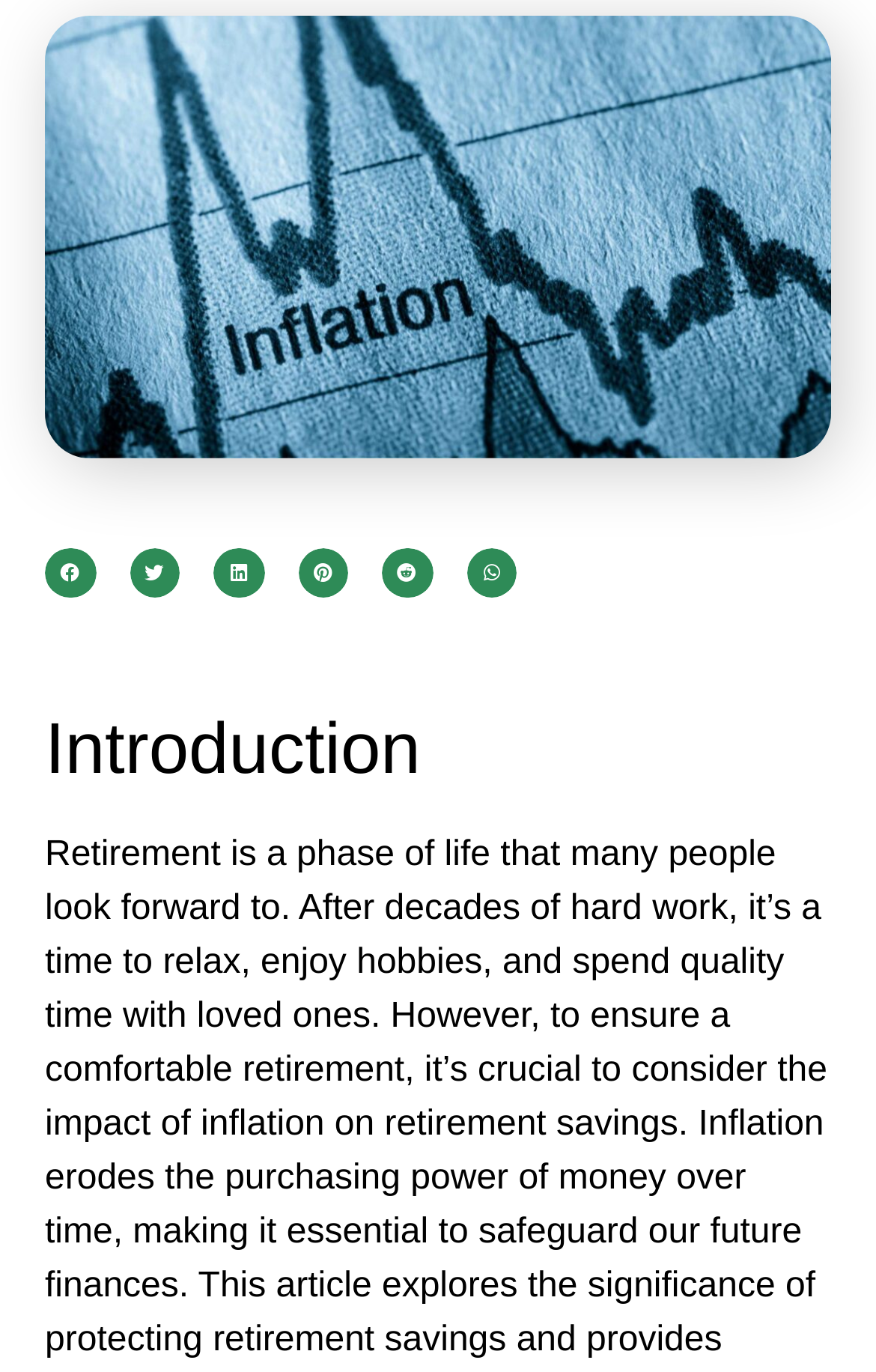Identify and provide the bounding box coordinates of the UI element described: "aria-label="Share on whatsapp"". The coordinates should be formatted as [left, top, right, bottom], with each number being a float between 0 and 1.

[0.532, 0.399, 0.59, 0.436]